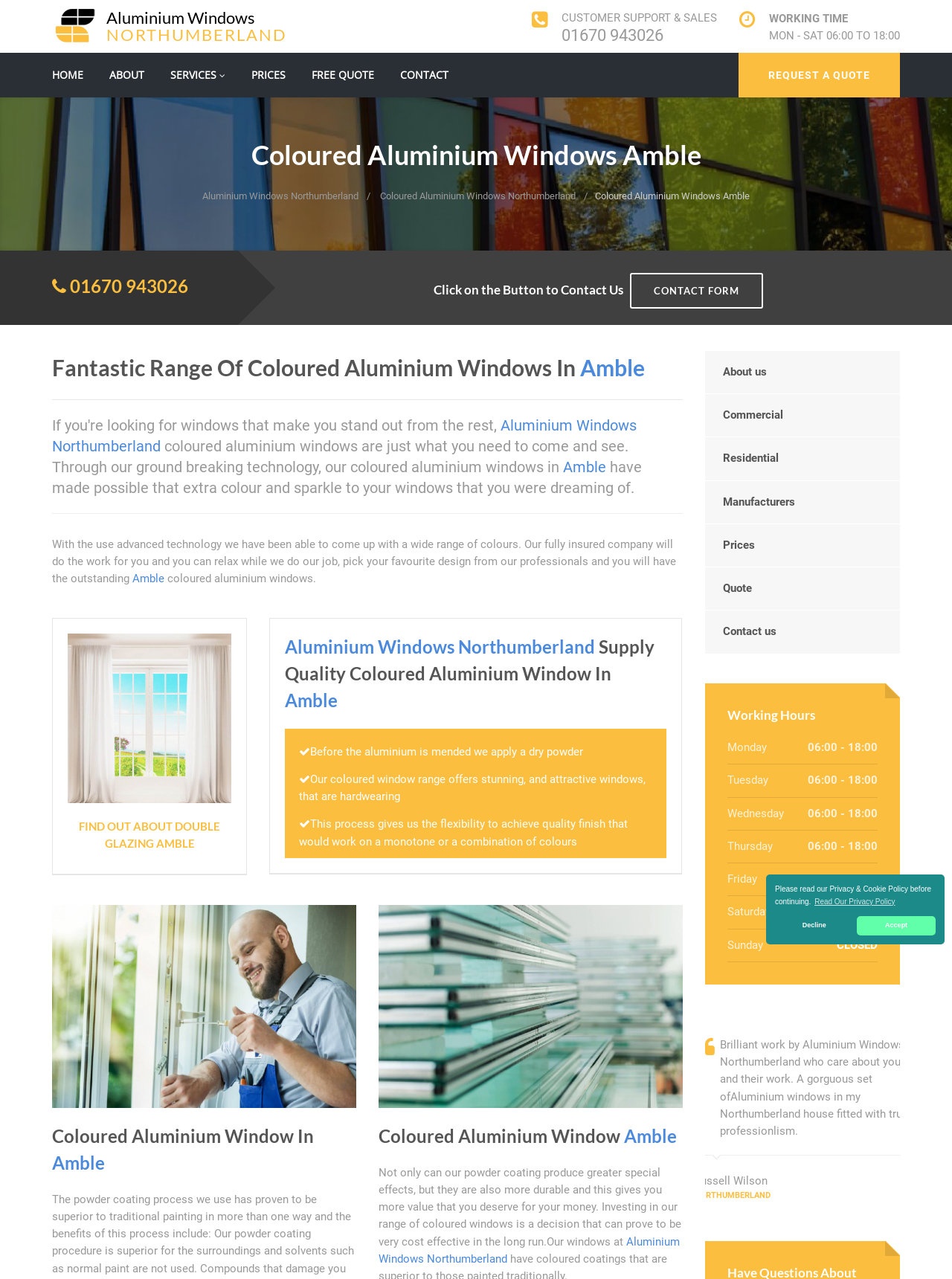What is the name of the company?
Look at the screenshot and respond with one word or a short phrase.

Aluminium Windows Northumberland